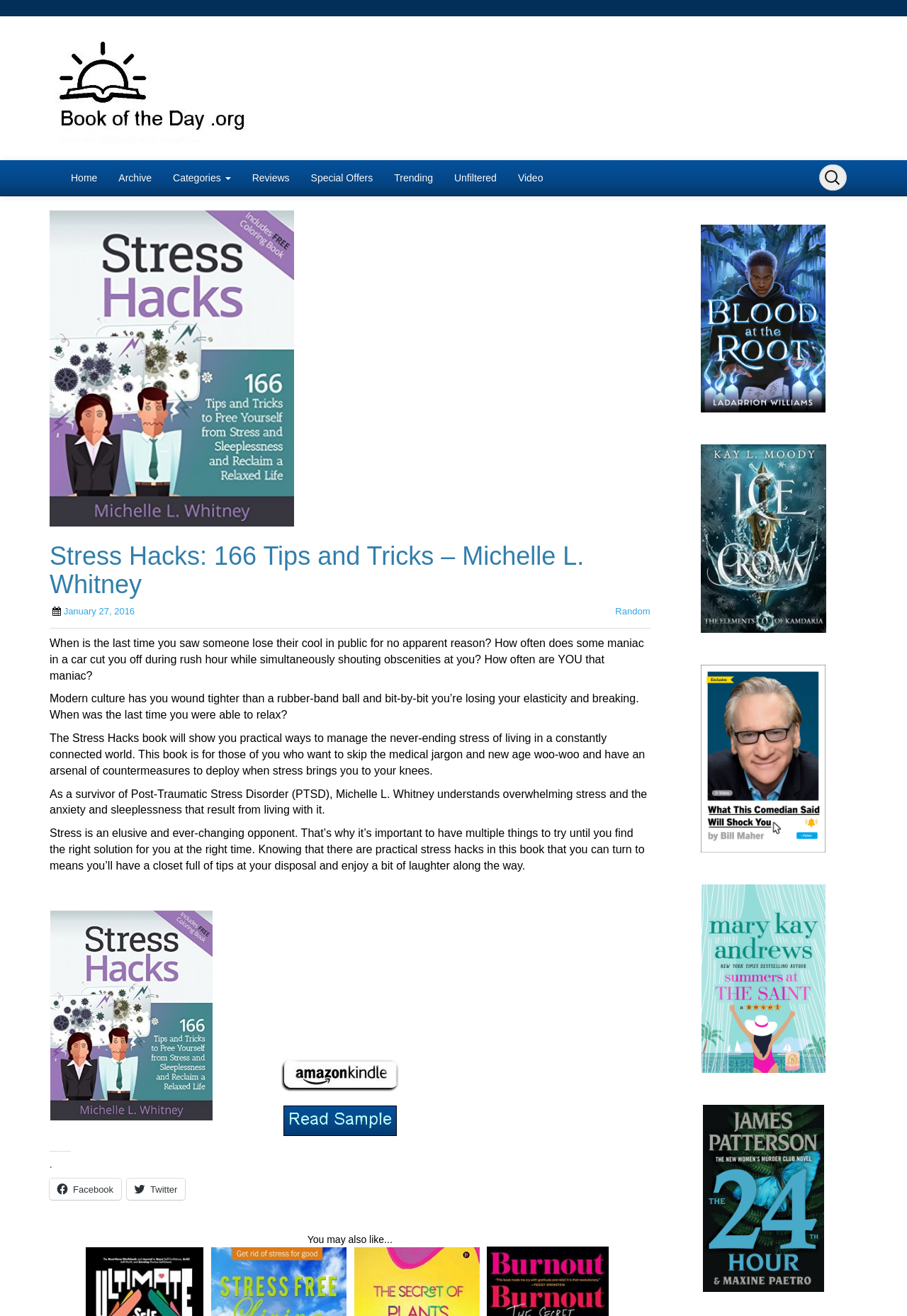Determine the bounding box coordinates of the clickable element necessary to fulfill the instruction: "Visit the 'Archive' page". Provide the coordinates as four float numbers within the 0 to 1 range, i.e., [left, top, right, bottom].

[0.119, 0.122, 0.179, 0.149]